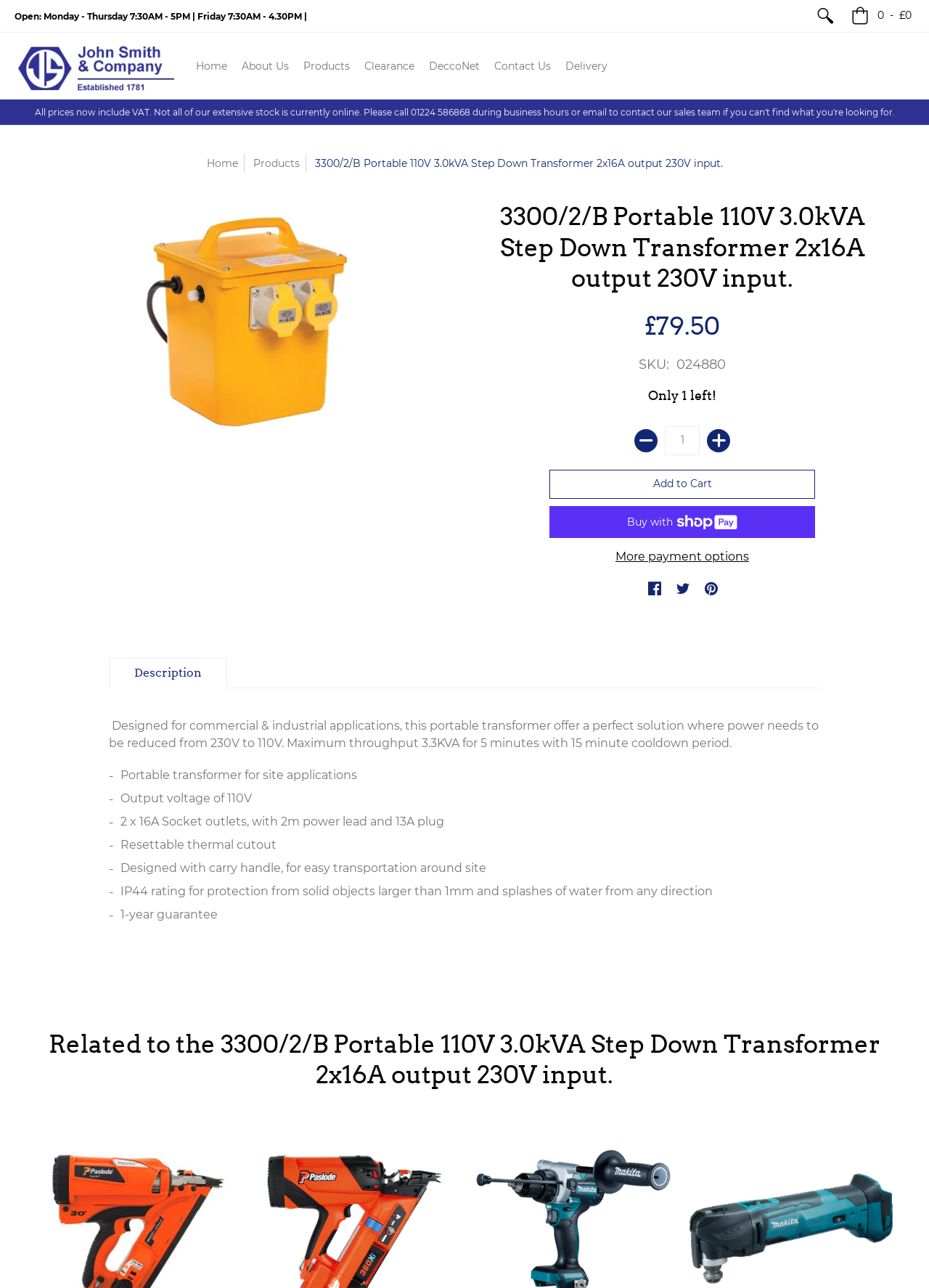Identify the bounding box coordinates of the element that should be clicked to fulfill this task: "Search". The coordinates should be provided as four float numbers between 0 and 1, i.e., [left, top, right, bottom].

[0.871, 0.0, 0.905, 0.025]